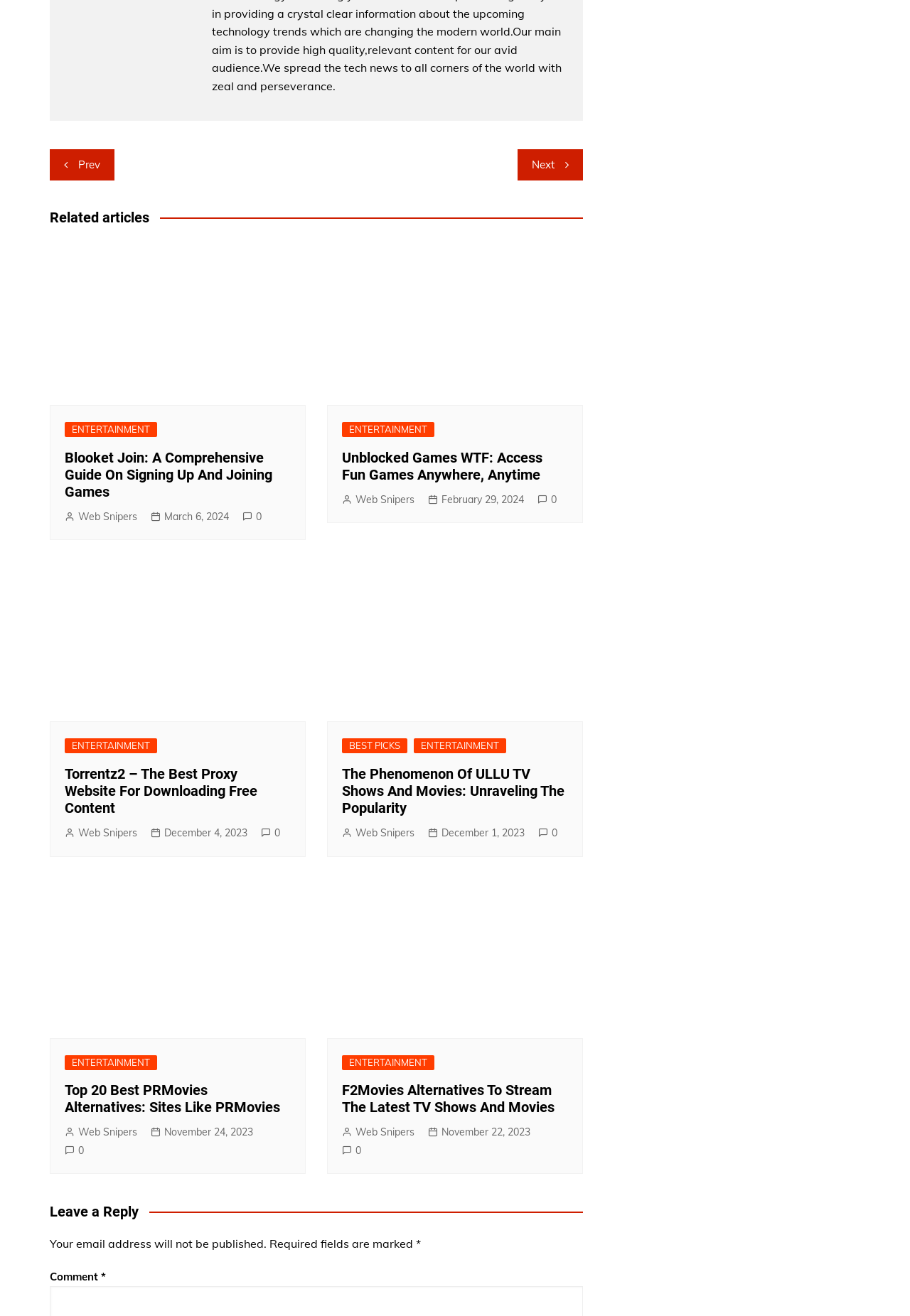Provide a one-word or short-phrase answer to the question:
What is the category of the article 'Unblocked Games WTF: Access Fun Games Anywhere, Anytime'?

ENTERTAINMENT